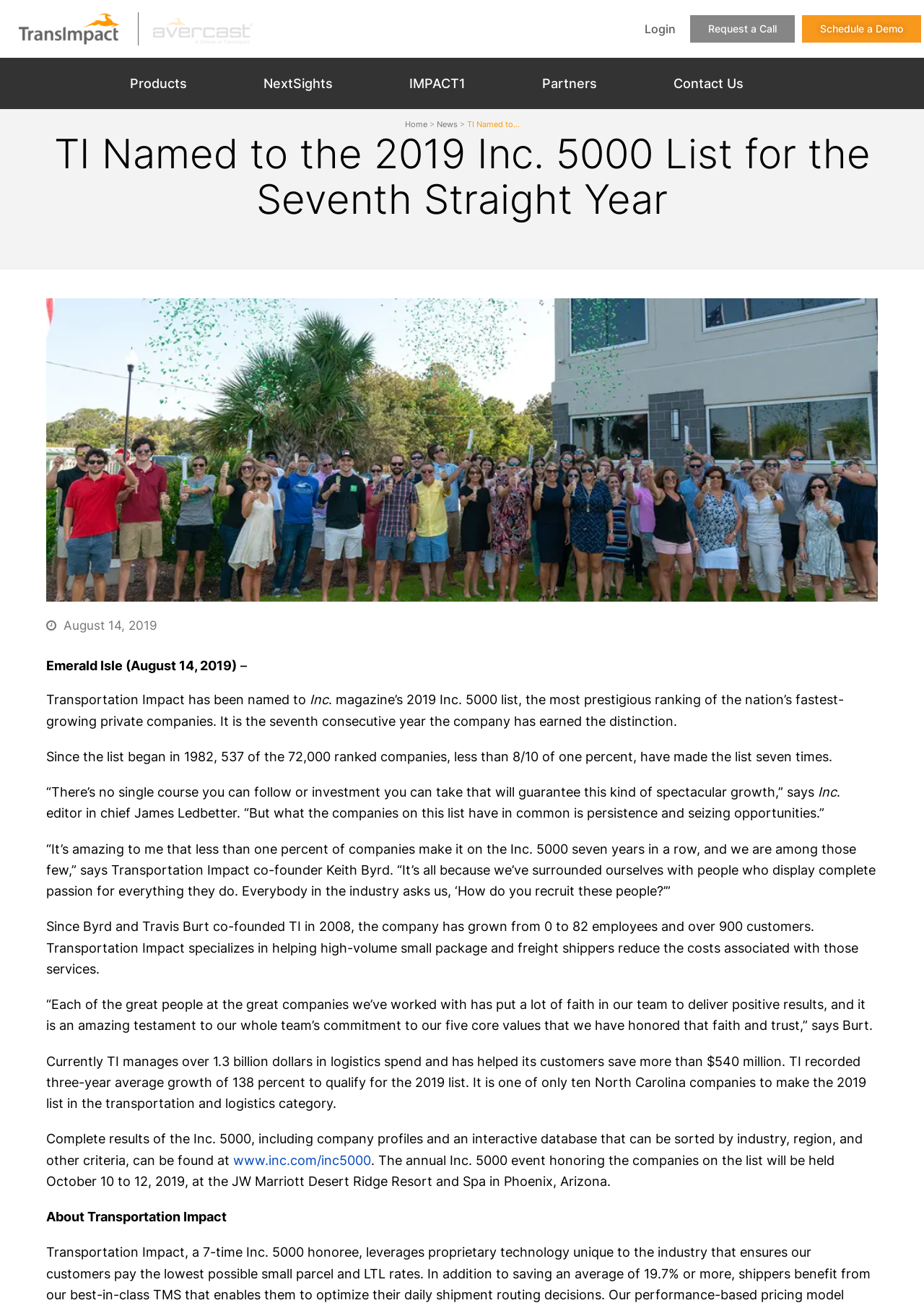Pinpoint the bounding box coordinates of the clickable element to carry out the following instruction: "Click the 'Request a Call' link."

[0.747, 0.012, 0.86, 0.033]